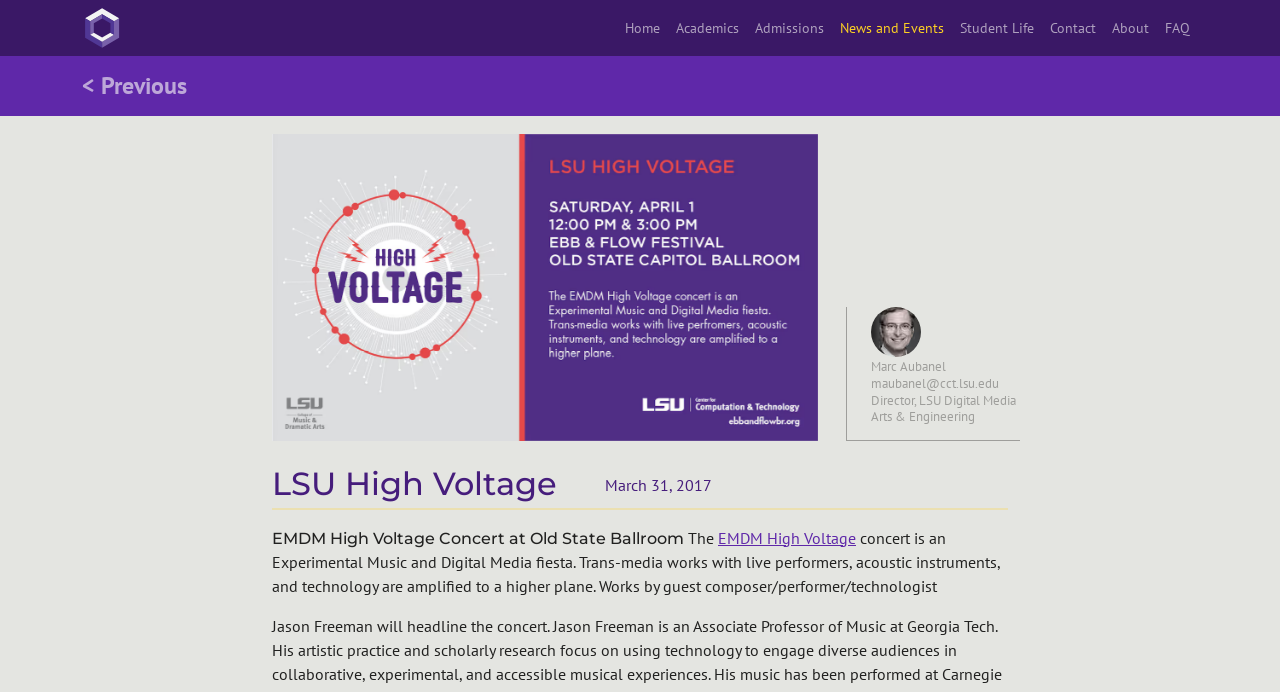Identify the bounding box coordinates of the area you need to click to perform the following instruction: "go to about page".

[0.862, 0.013, 0.904, 0.068]